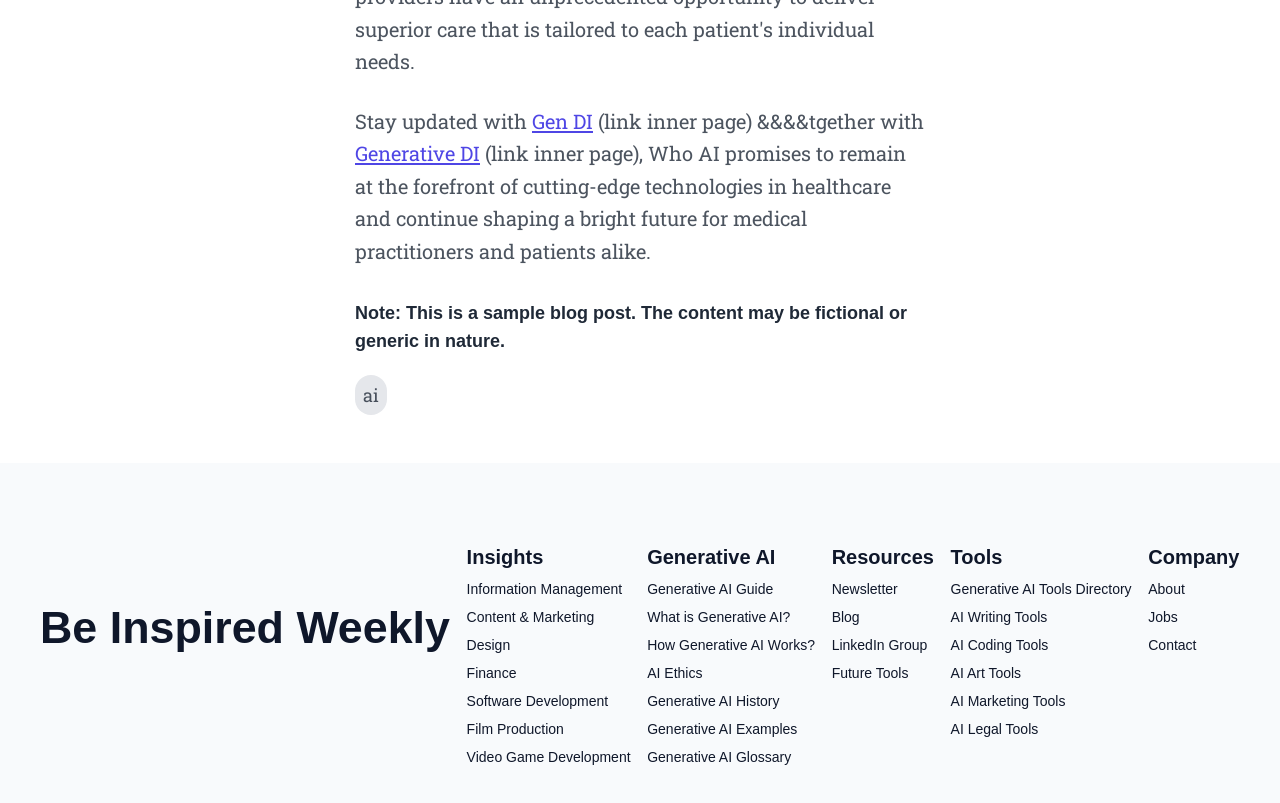What is the category of the link 'Film Production'?
From the screenshot, provide a brief answer in one word or phrase.

Content & Marketing